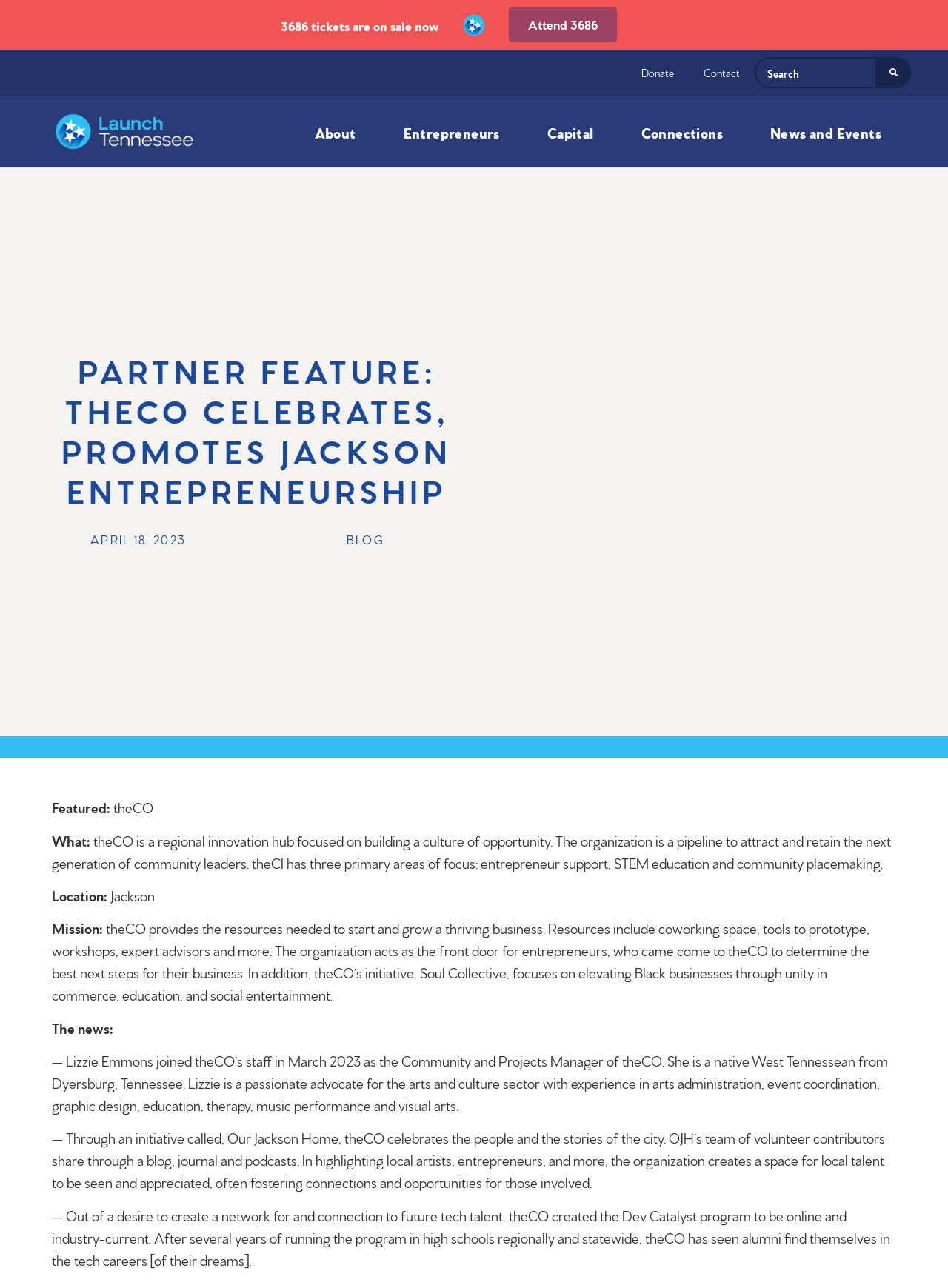Show me the bounding box coordinates of the clickable region to achieve the task as per the instruction: "Donate".

[0.677, 0.05, 0.711, 0.063]